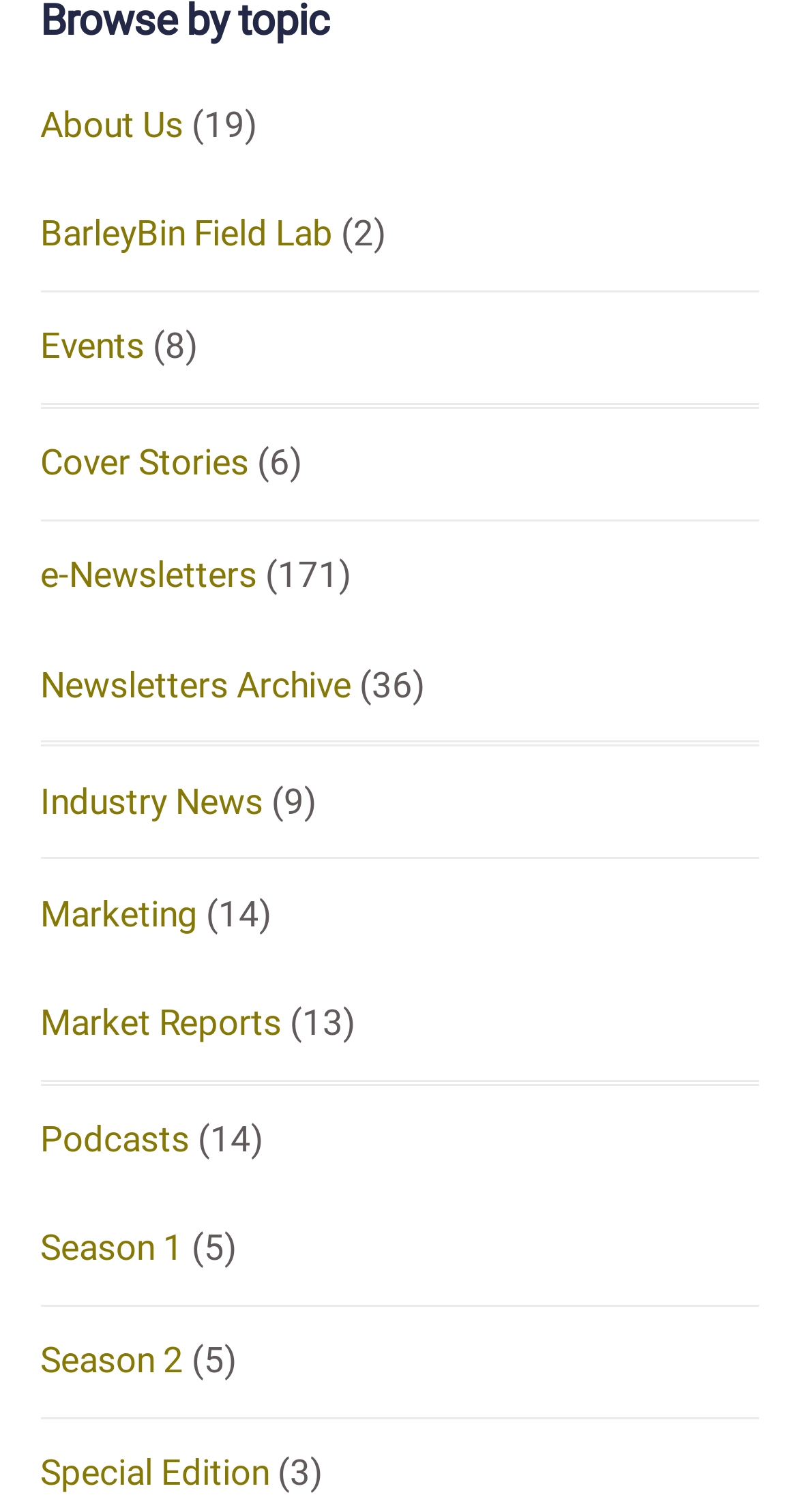Provide the bounding box coordinates of the area you need to click to execute the following instruction: "listen to Season 1 Podcast".

[0.05, 0.812, 0.229, 0.839]